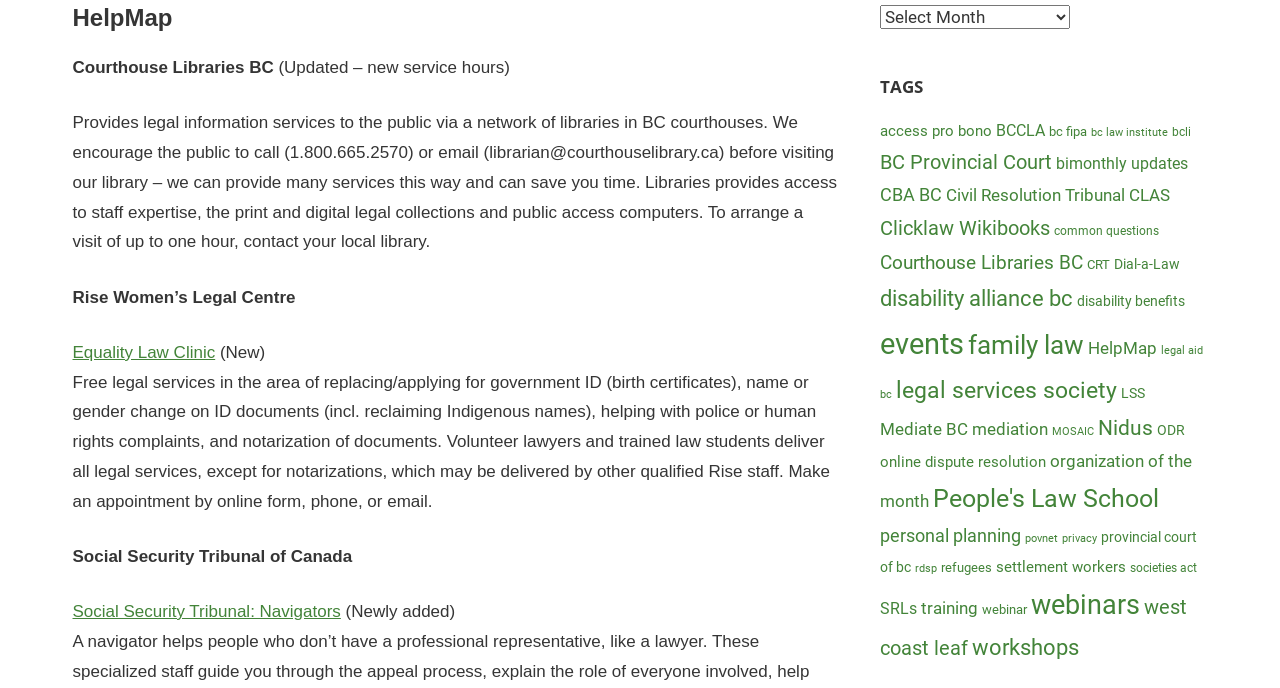Please provide the bounding box coordinates for the element that needs to be clicked to perform the instruction: "Explore the 'Social Security Tribunal of Canada' section". The coordinates must consist of four float numbers between 0 and 1, formatted as [left, top, right, bottom].

[0.057, 0.795, 0.275, 0.822]